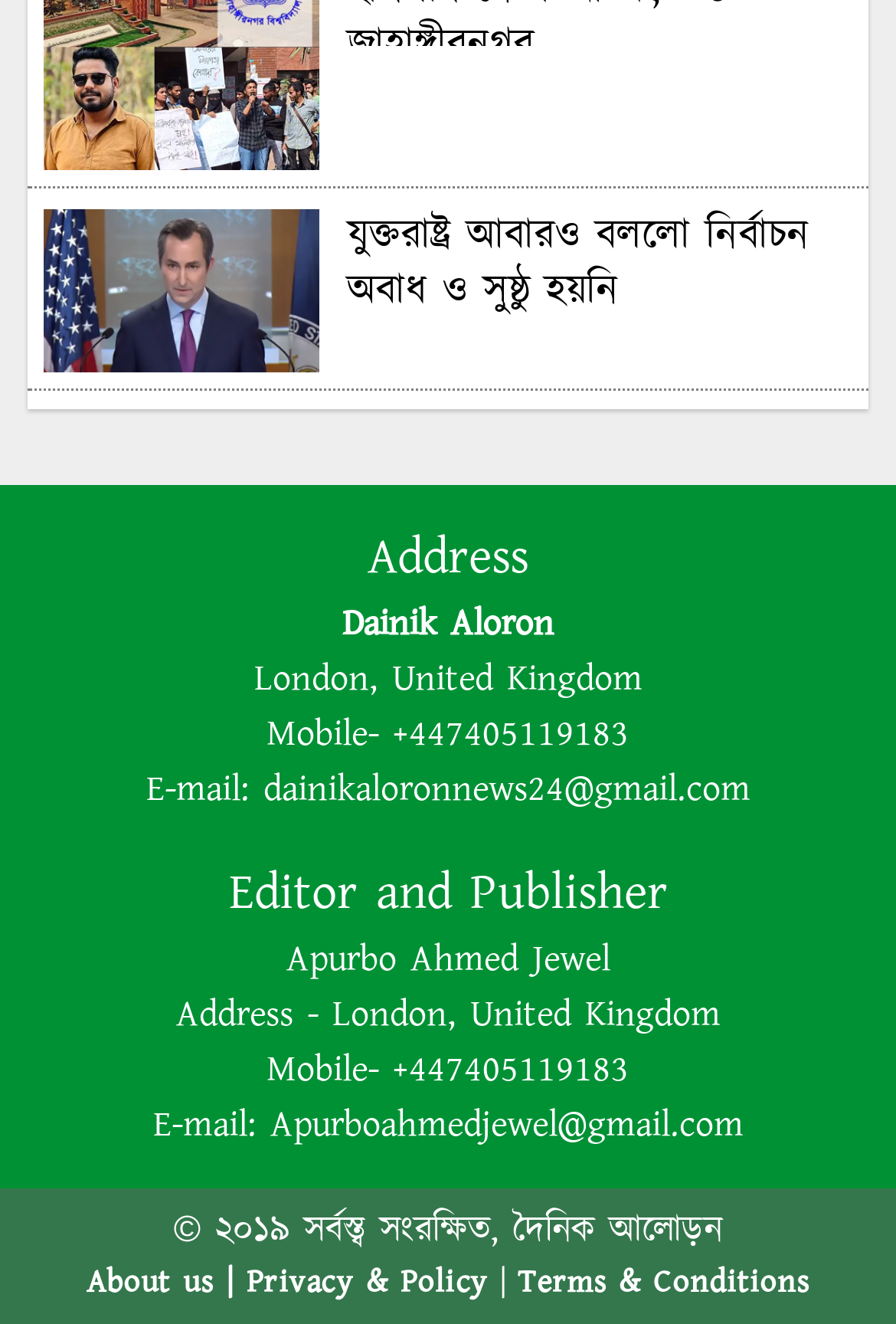Please give a succinct answer to the question in one word or phrase:
What is the name of the editor and publisher?

Apurbo Ahmed Jewel